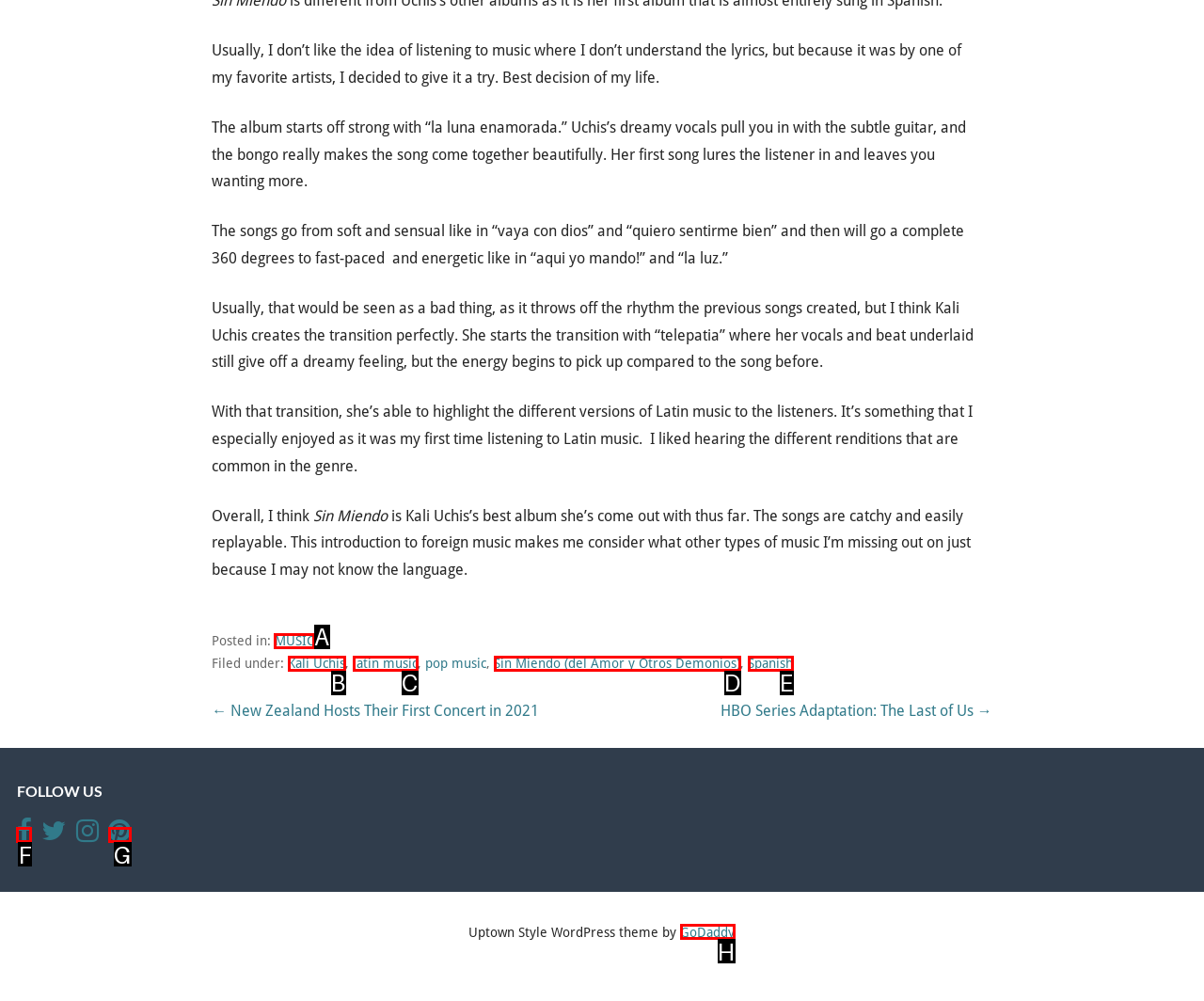Determine the letter of the UI element I should click on to complete the task: Click on the 'MUSIC' category from the provided choices in the screenshot.

A